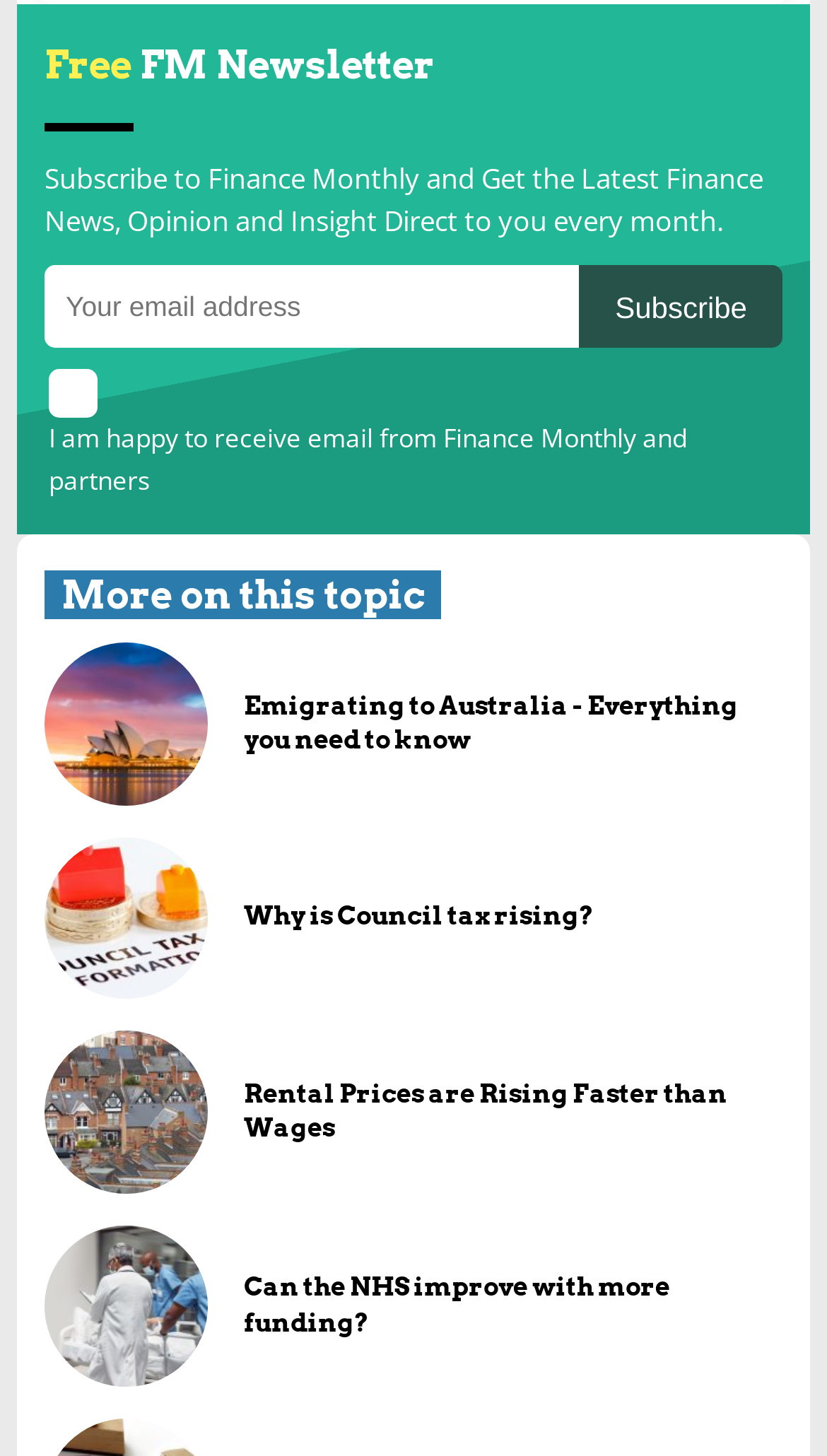Please identify the bounding box coordinates of the clickable area that will allow you to execute the instruction: "Read more about emigrating to Australia".

[0.054, 0.441, 0.25, 0.553]